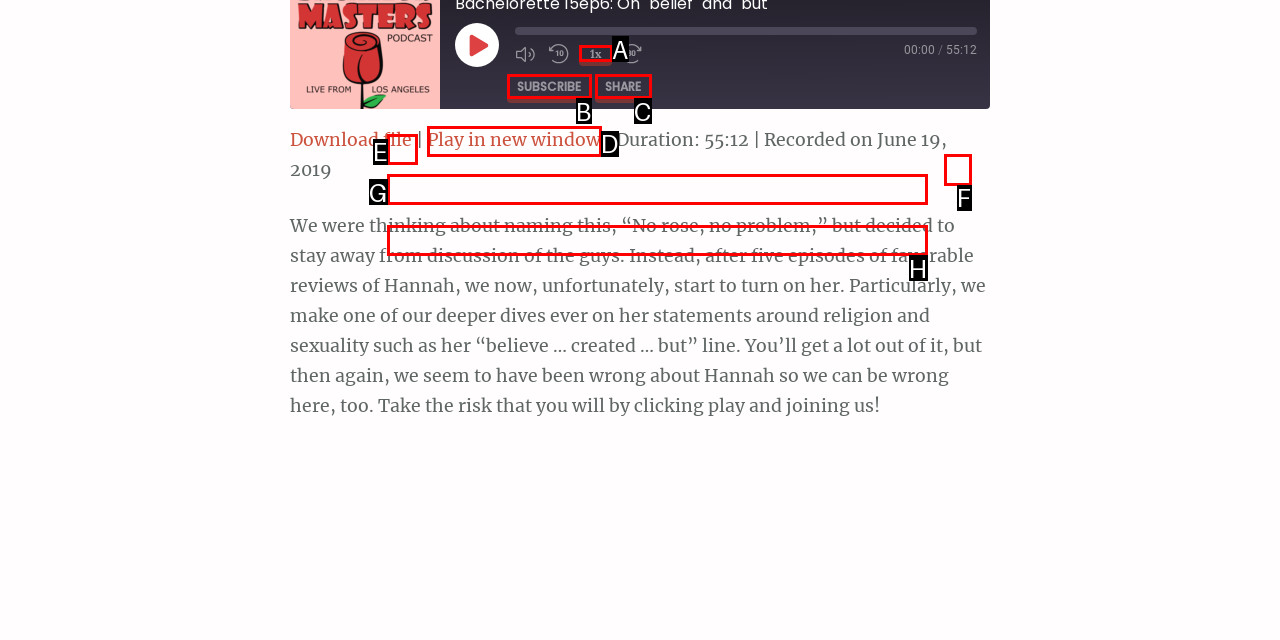Choose the letter that best represents the description: Play in new window. Answer with the letter of the selected choice directly.

D